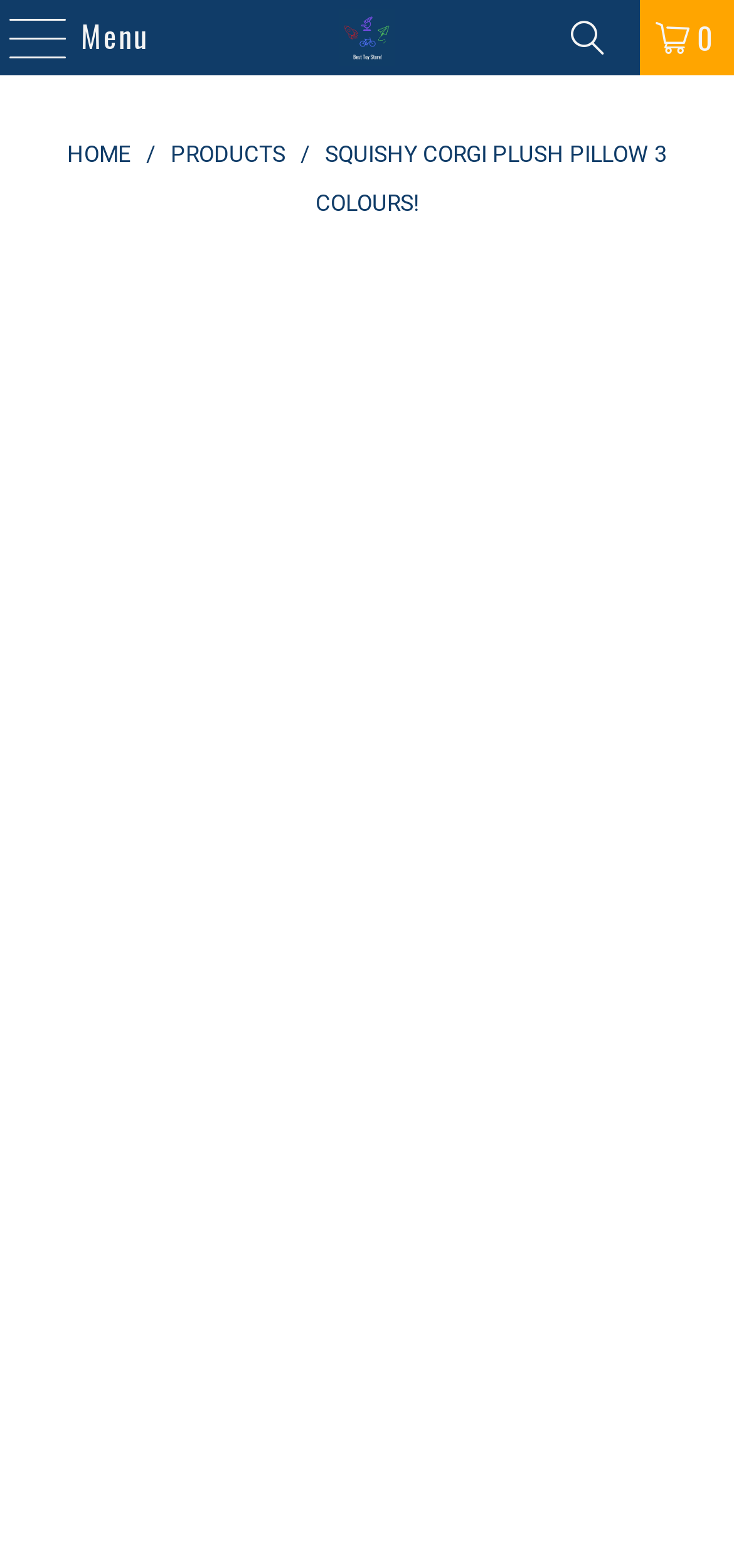Using the description: "parent_node: Menu title="Best Toy Store!"", identify the bounding box of the corresponding UI element in the screenshot.

[0.25, 0.0, 0.75, 0.048]